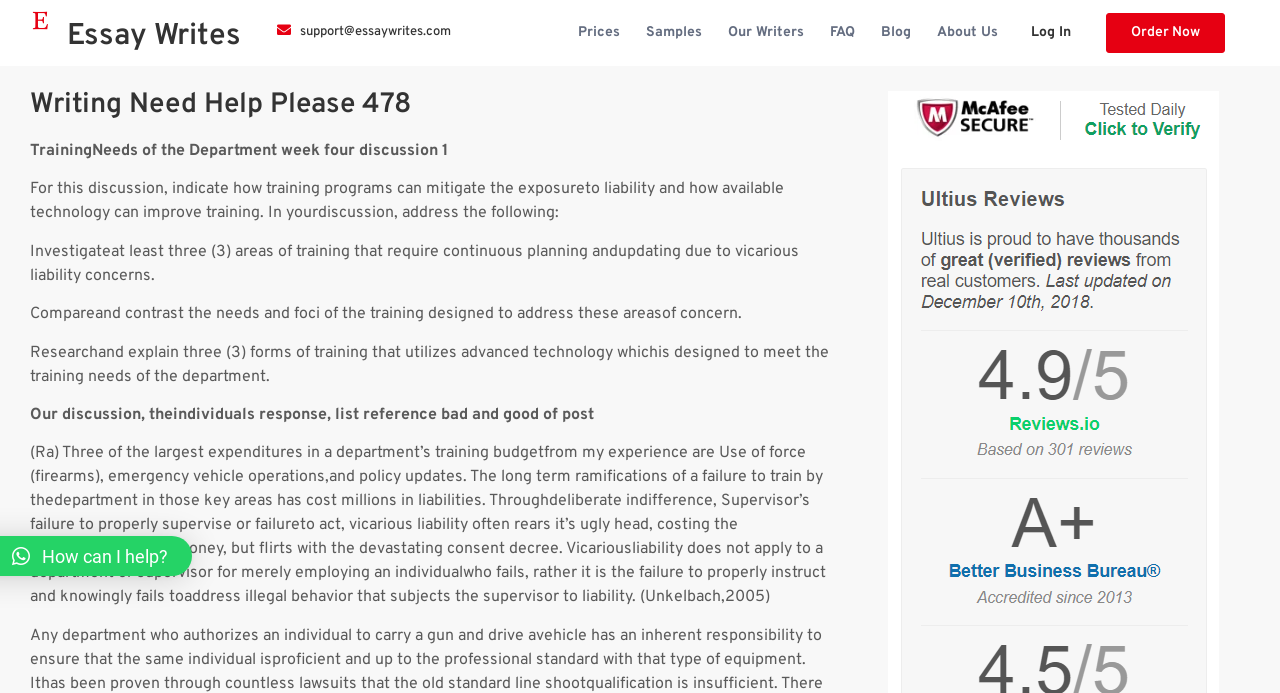Please find the bounding box coordinates for the clickable element needed to perform this instruction: "Click on the 'Order Now' button".

[0.864, 0.019, 0.957, 0.076]